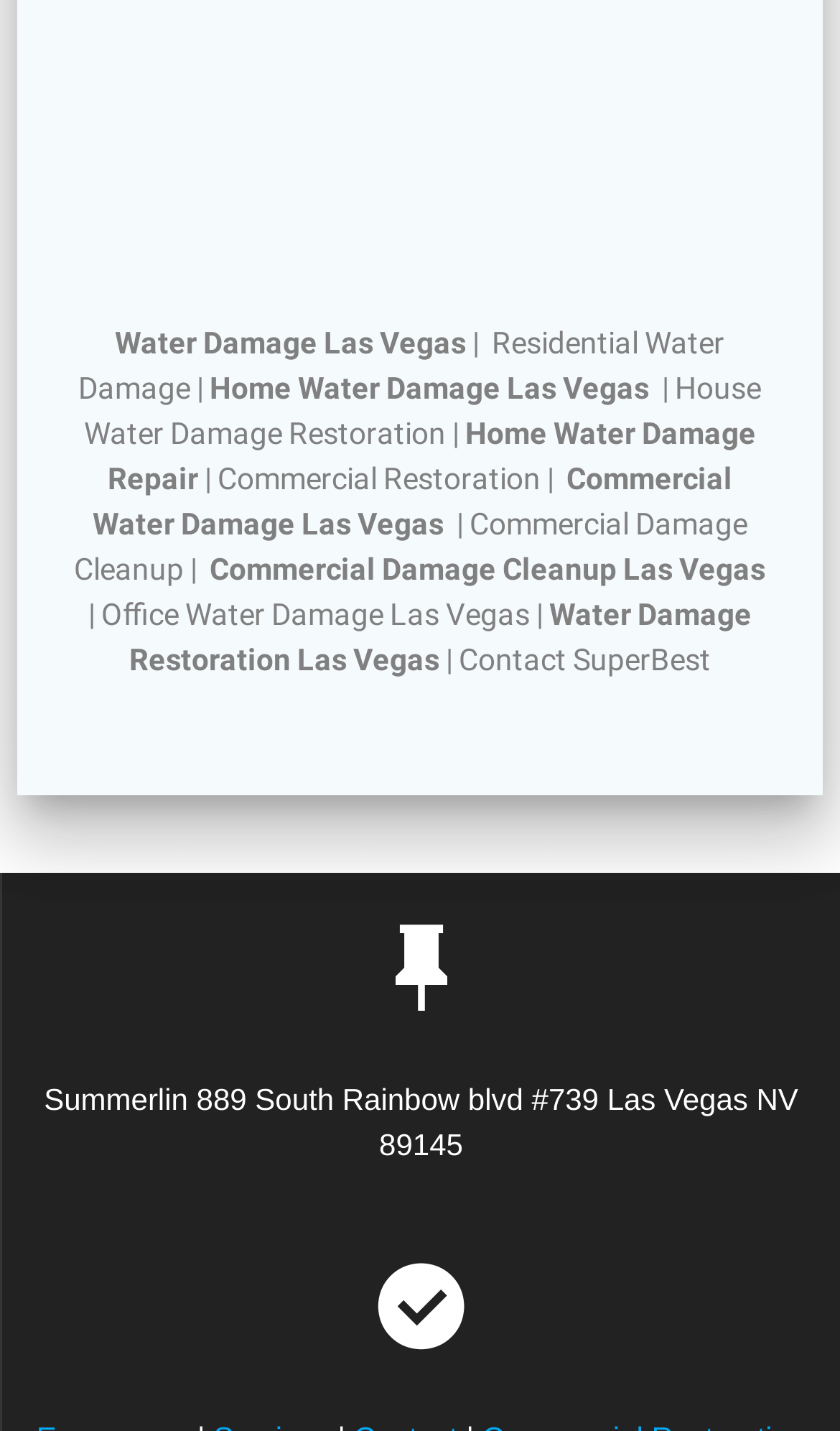Please predict the bounding box coordinates of the element's region where a click is necessary to complete the following instruction: "Learn about Home Water Damage Las Vegas". The coordinates should be represented by four float numbers between 0 and 1, i.e., [left, top, right, bottom].

[0.25, 0.259, 0.773, 0.283]